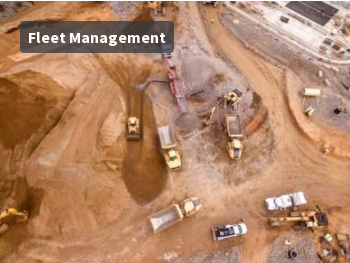Please provide a comprehensive response to the question based on the details in the image: What is the importance of fleet management in construction?

The caption 'Fleet Management' is prominently displayed, emphasizing the importance of efficiently coordinating these vehicles to optimize productivity and ensure effective resource allocation on job sites, which implies that the main purpose of fleet management in construction is to optimize productivity.